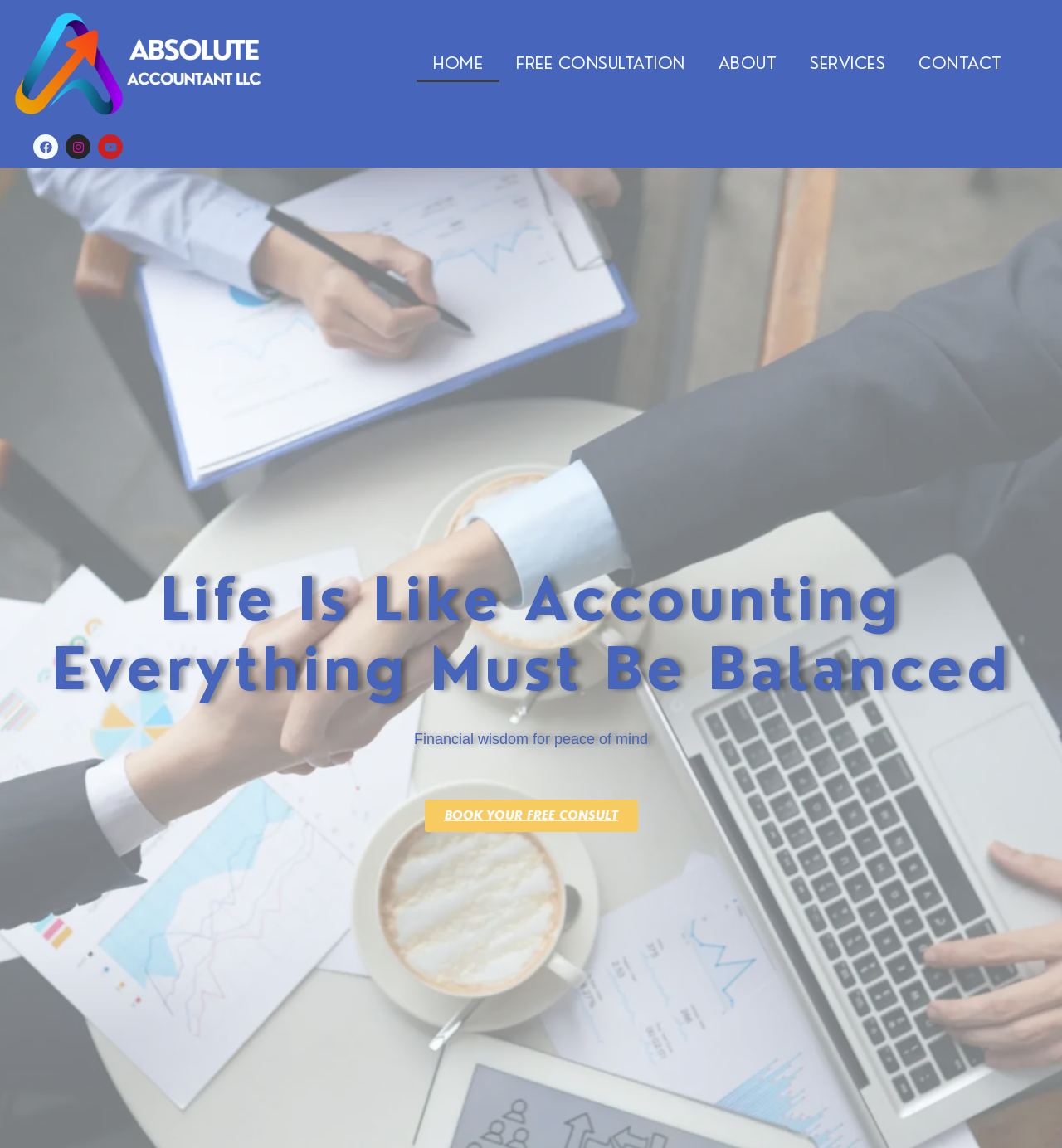Determine the bounding box coordinates of the section to be clicked to follow the instruction: "Book a free consultation". The coordinates should be given as four float numbers between 0 and 1, formatted as [left, top, right, bottom].

[0.4, 0.697, 0.6, 0.725]